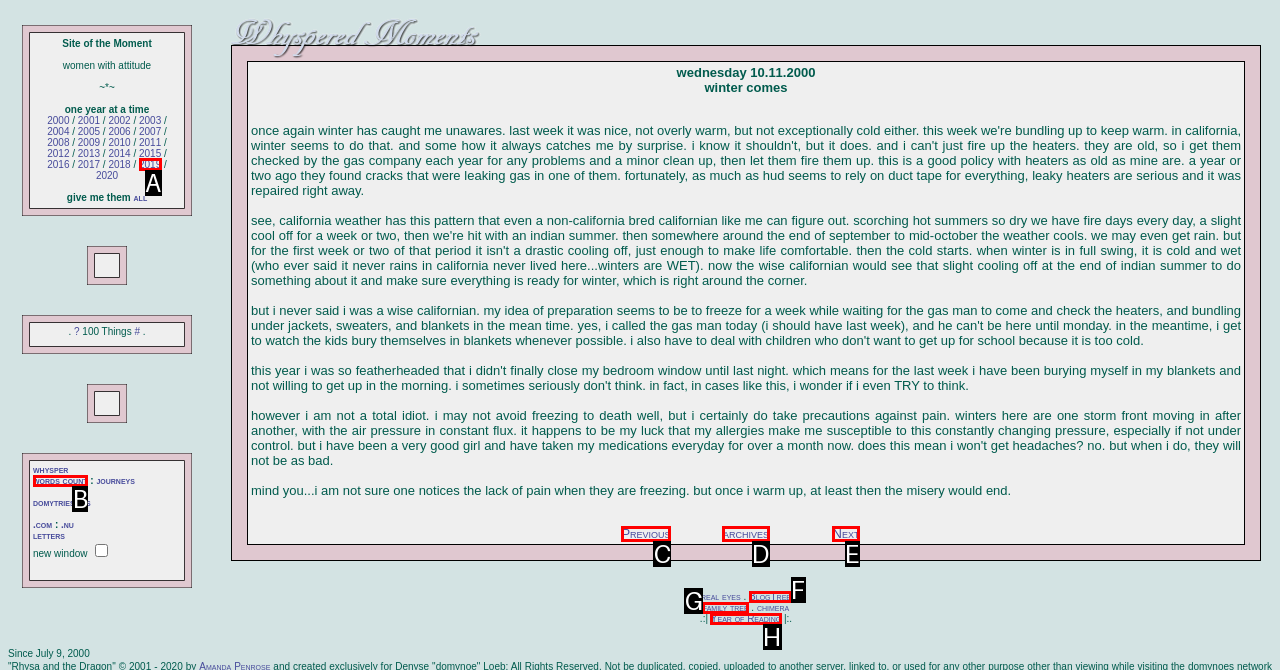Which HTML element should be clicked to complete the following task: click the link of 2019?
Answer with the letter corresponding to the correct choice.

A